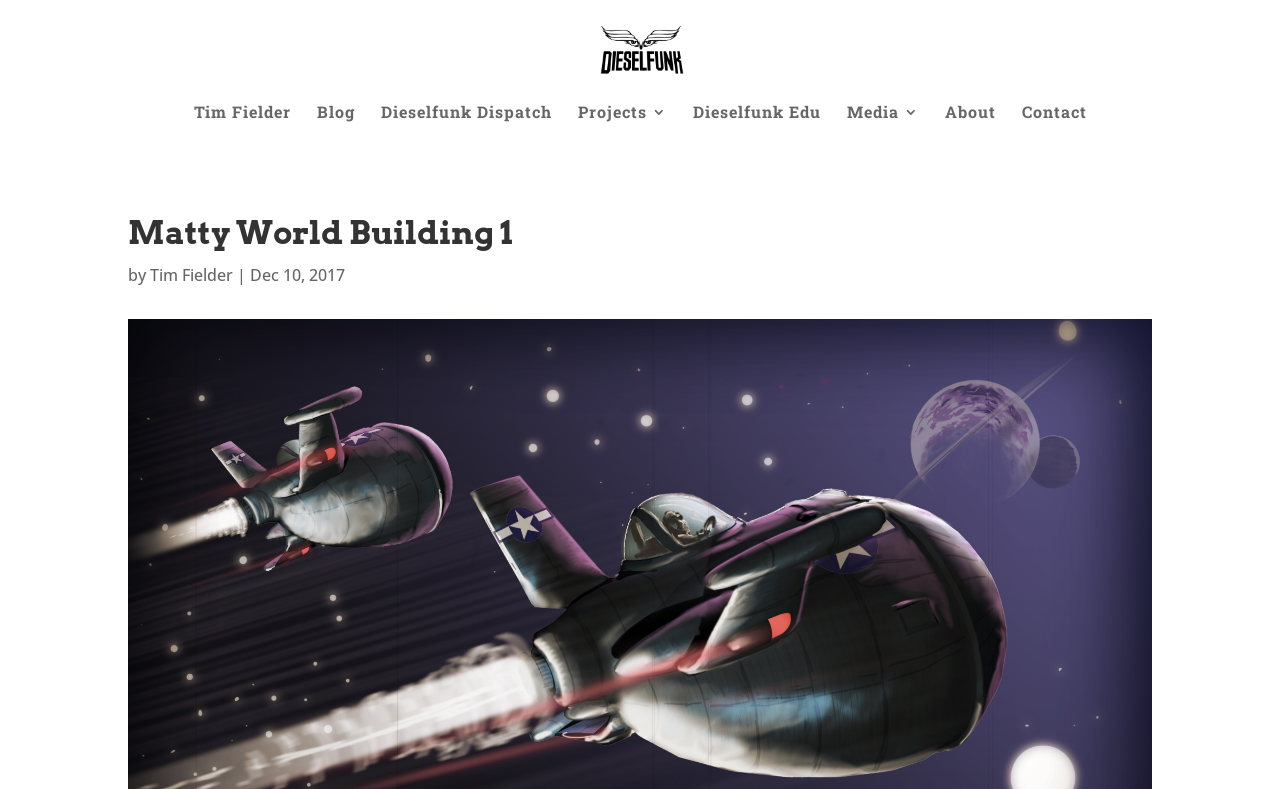Could you provide the bounding box coordinates for the portion of the screen to click to complete this instruction: "visit Dieselfunk Studios"?

[0.447, 0.05, 0.556, 0.074]